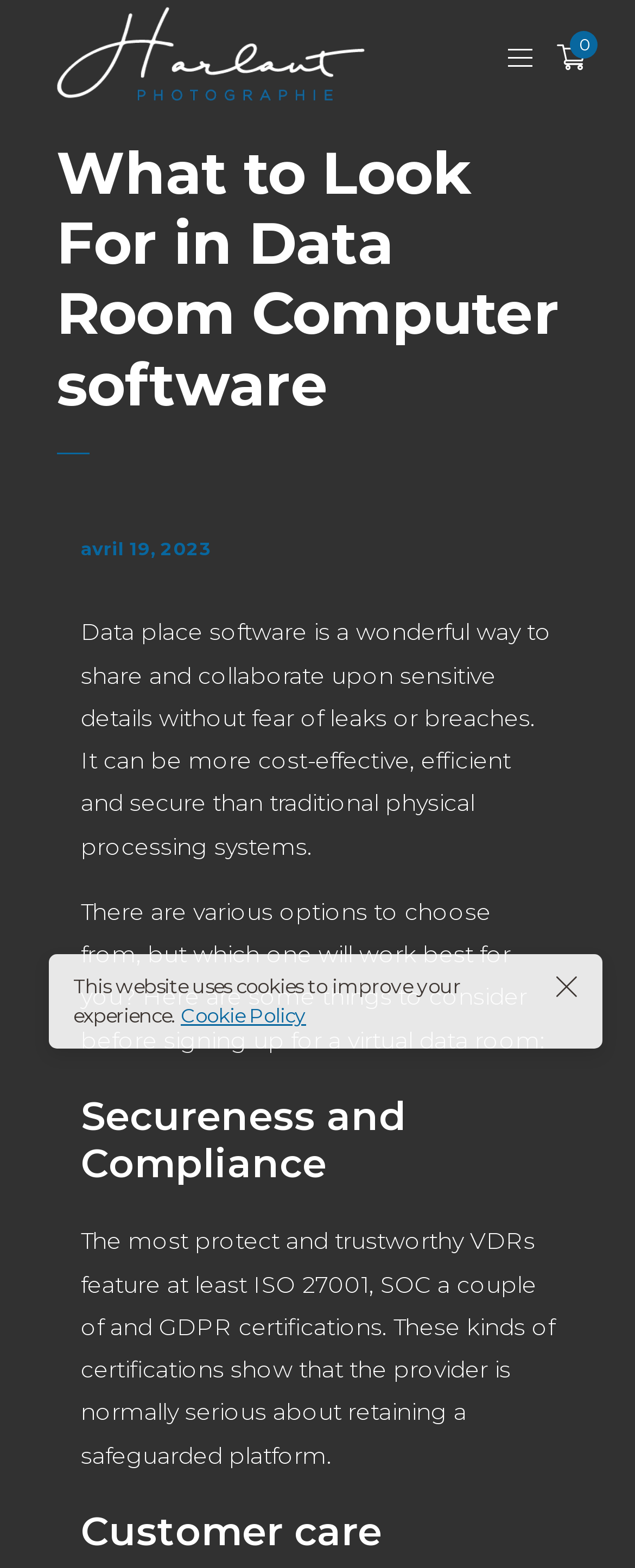Please find the bounding box for the following UI element description. Provide the coordinates in (top-left x, top-left y, bottom-right x, bottom-right y) format, with values between 0 and 1: alt="Julien Harlaut Photographie"

[0.077, 0.0, 0.585, 0.067]